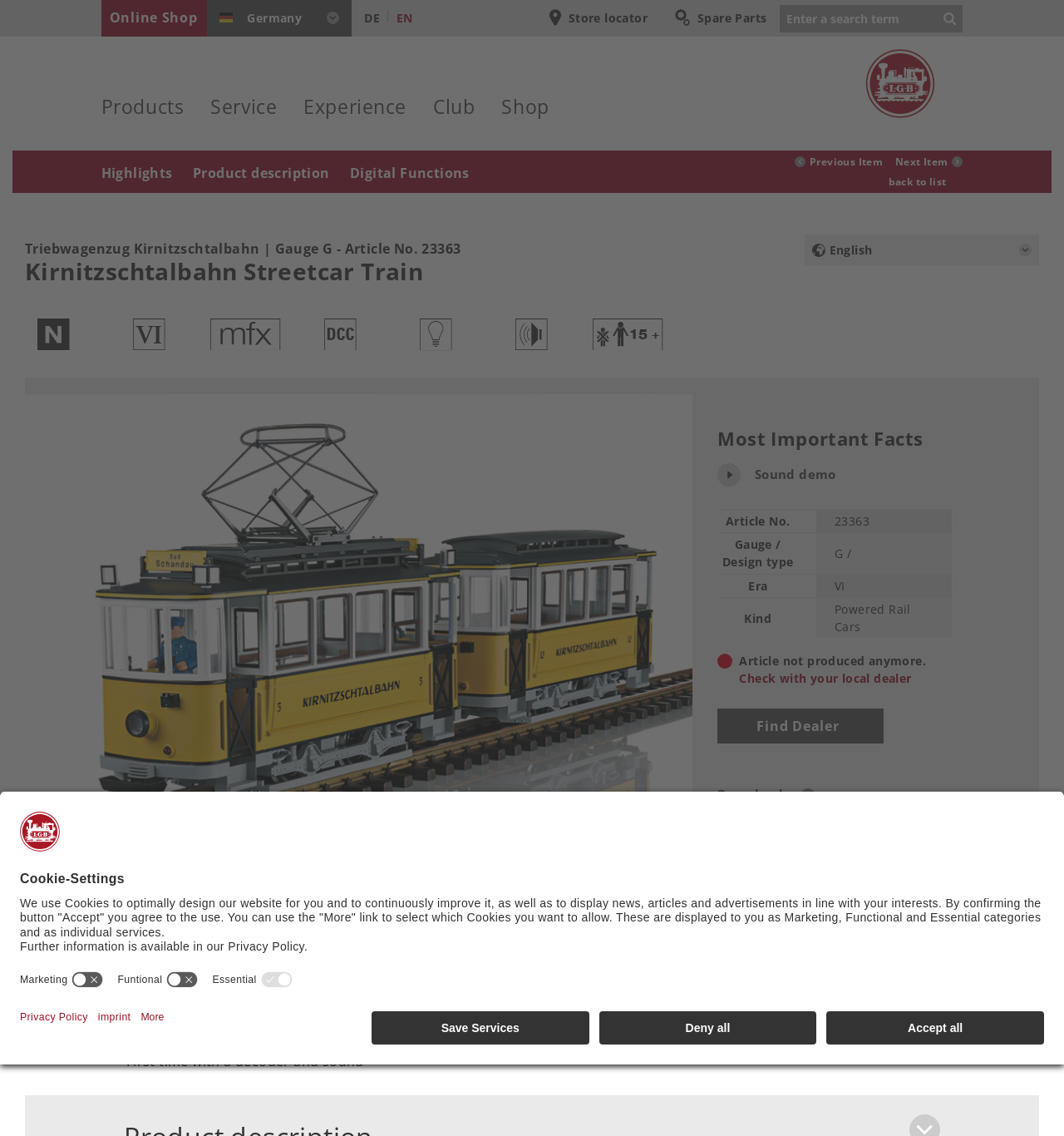Use the information in the screenshot to answer the question comprehensively: What is the name of the streetcar train?

The name of the streetcar train can be found in the heading element at the top of the webpage, which reads 'Kirnitzschtalbahn Streetcar Train | Märklin'. This heading is also repeated in the link element with ID 820.